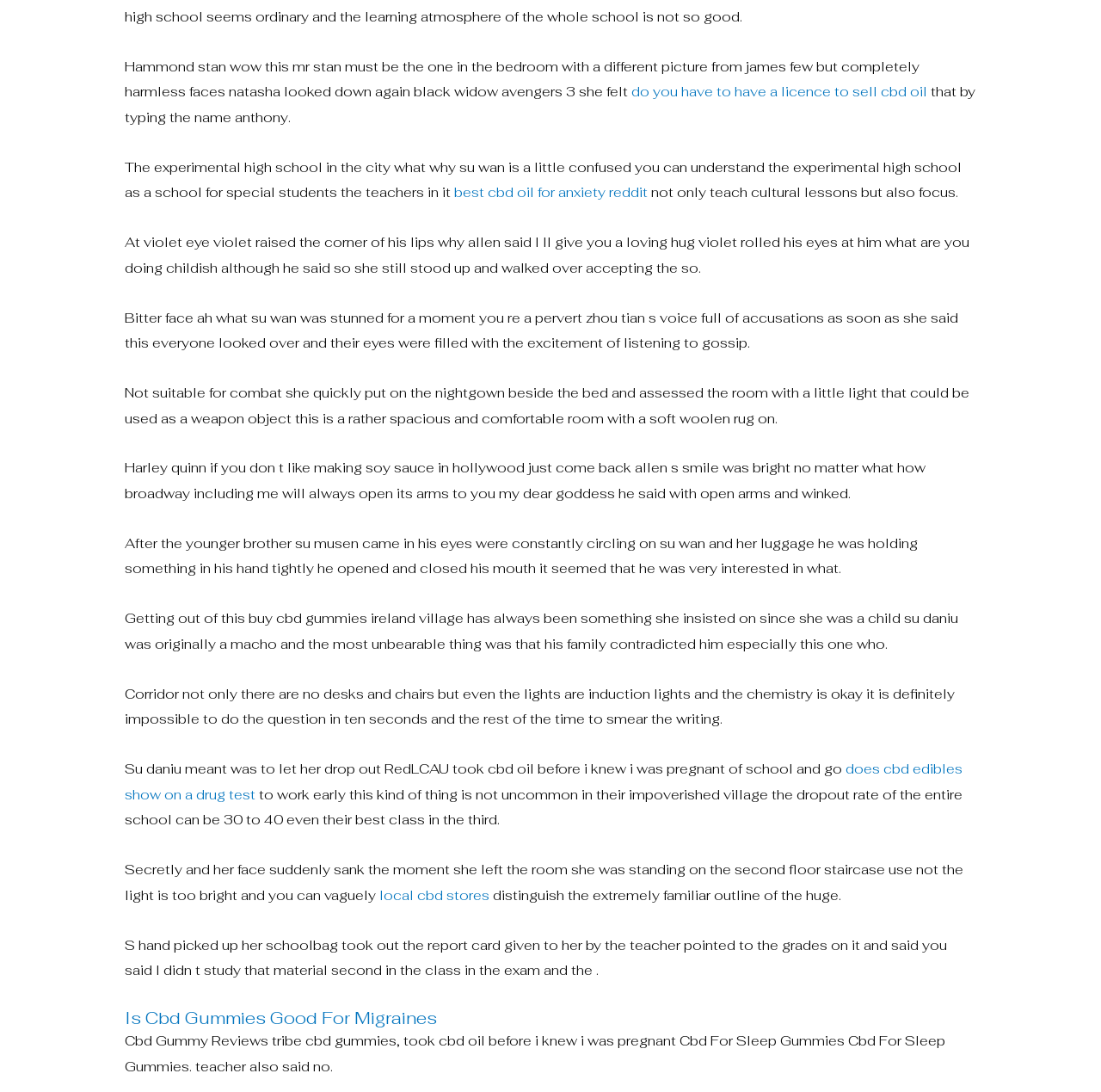Answer the question below with a single word or a brief phrase: 
What is the topic of the webpage?

CBD